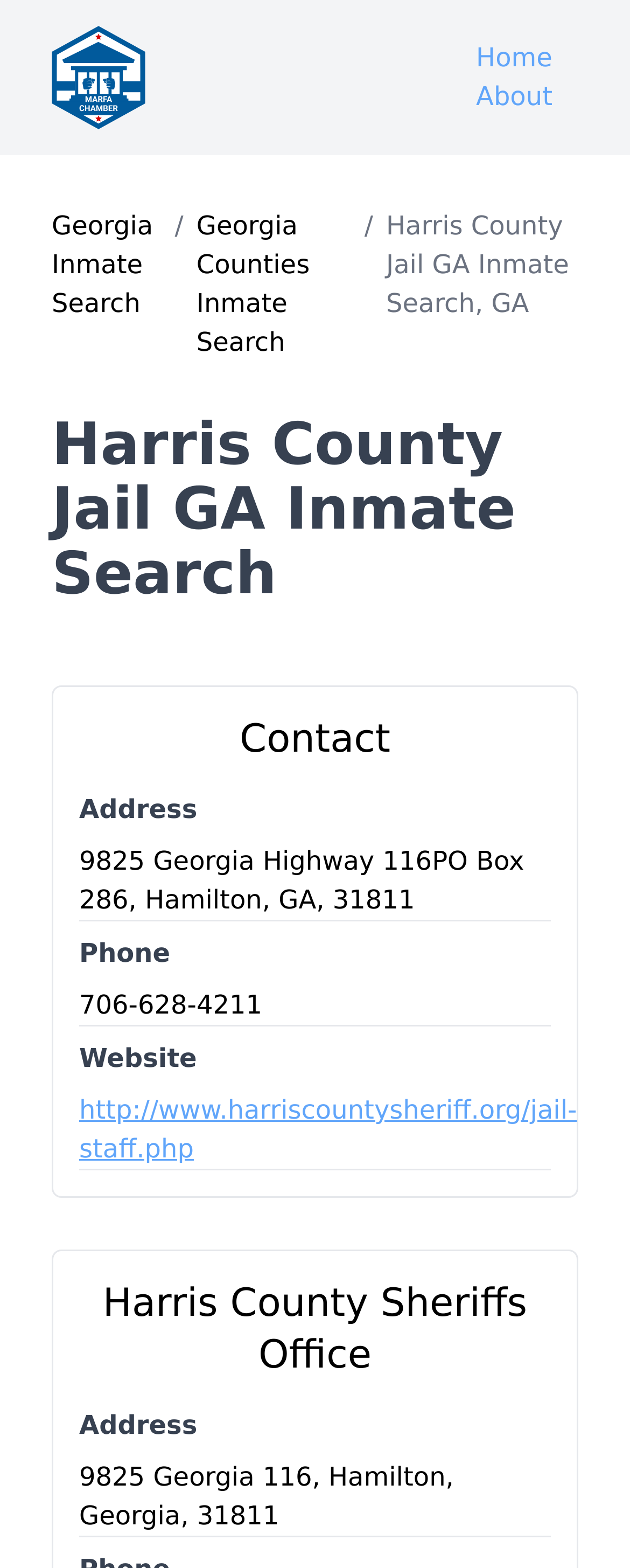With reference to the screenshot, provide a detailed response to the question below:
What is the purpose of this webpage?

I inferred the purpose of the webpage by looking at the various sections and links on the page, including the 'Harris County Jail GA Inmate Search' heading and the links to 'Georgia Inmate Search' and 'Georgia Counties Inmate Search'. The webpage appears to be designed to help users lookup inmates incarcerated in Harris County Jail GA.